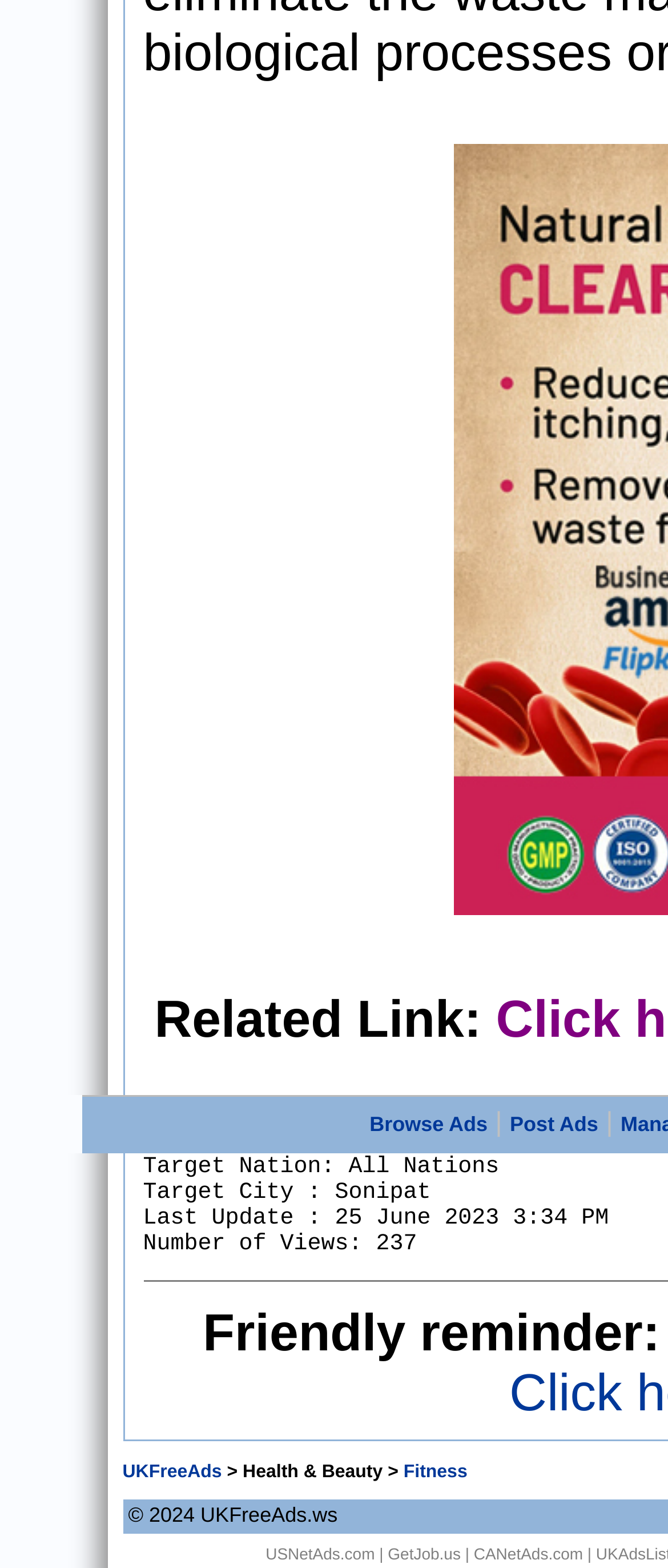Locate and provide the bounding box coordinates for the HTML element that matches this description: "CANetAds.com".

[0.709, 0.985, 0.873, 0.996]